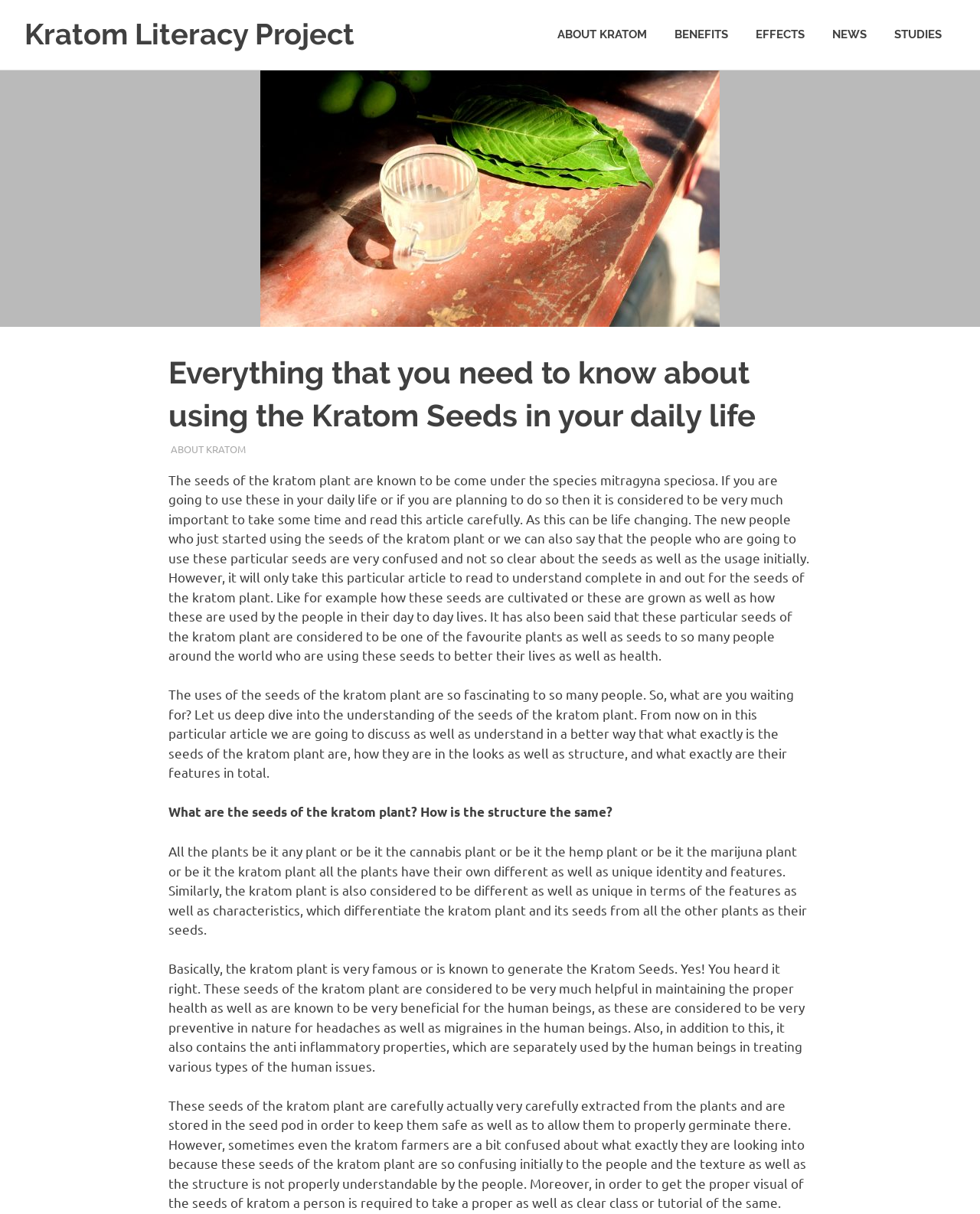Provide the bounding box coordinates of the HTML element this sentence describes: "About Kratom". The bounding box coordinates consist of four float numbers between 0 and 1, i.e., [left, top, right, bottom].

[0.174, 0.364, 0.25, 0.375]